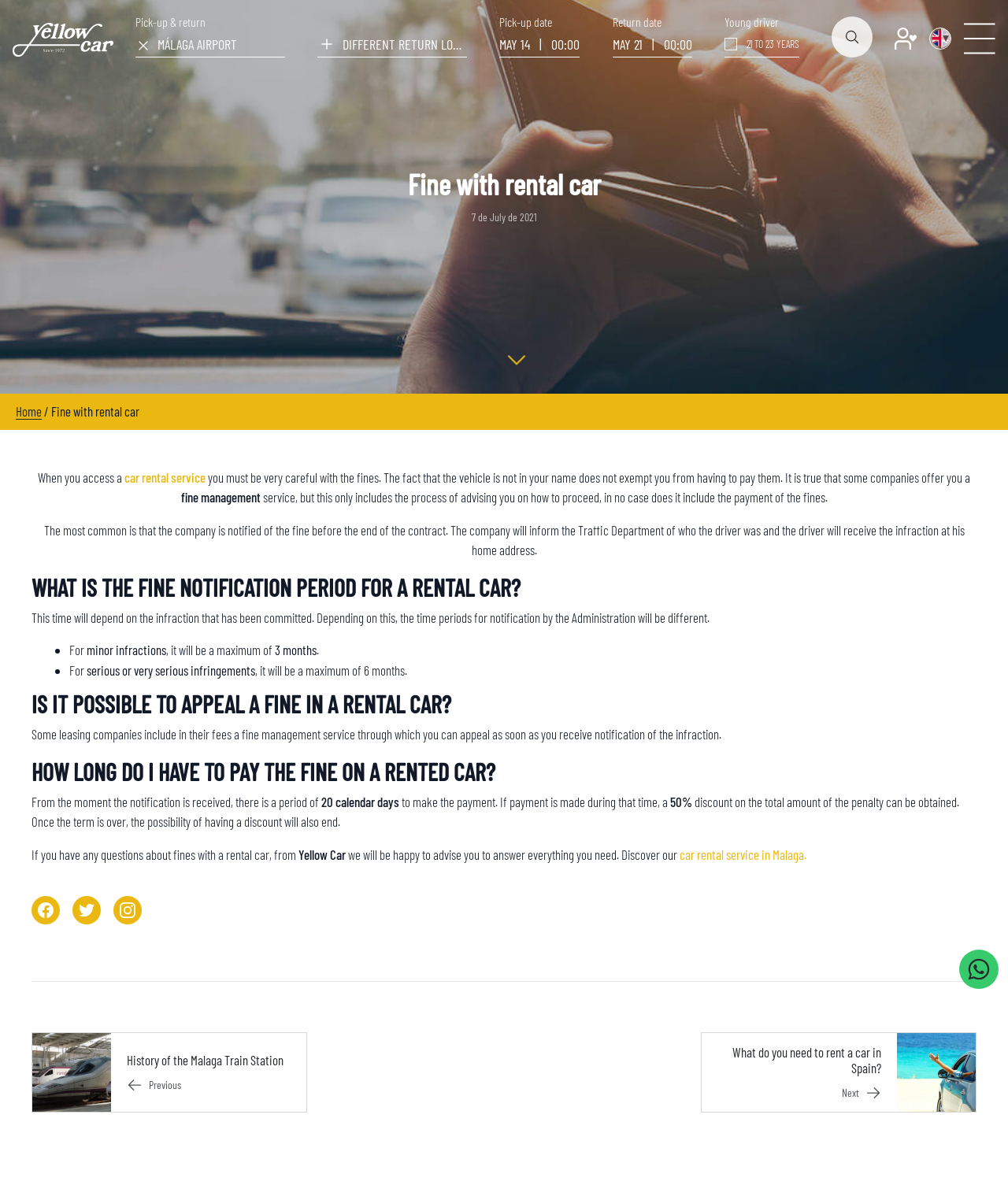Who is responsible for paying the fine in a rental car?
Give a comprehensive and detailed explanation for the question.

Even though the vehicle is not in your name, you are still responsible for paying the fine. The company will inform the Traffic Department of who the driver was, and the driver will receive the infraction at their home address.